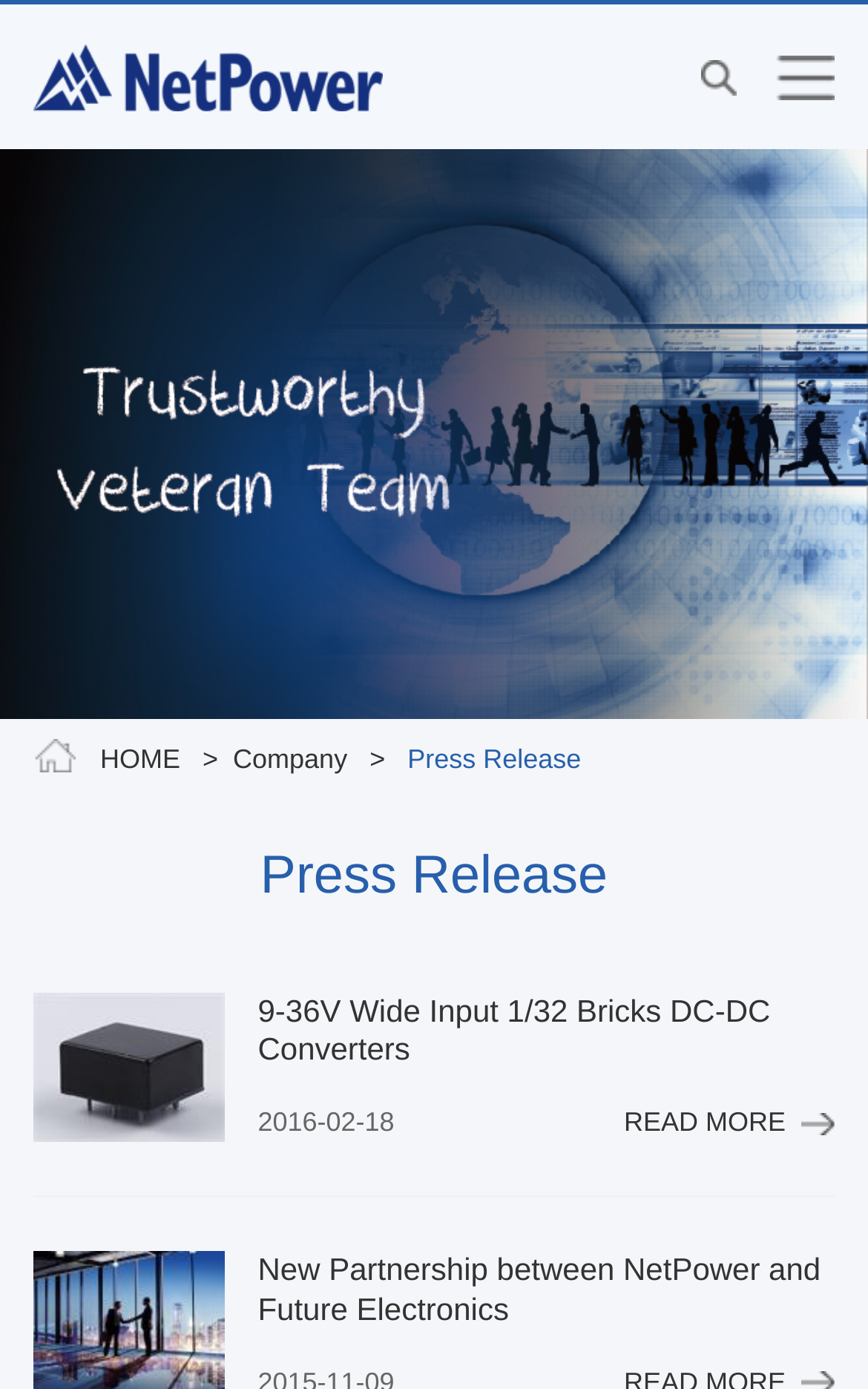Predict the bounding box of the UI element that fits this description: "READ MORE".

[0.719, 0.795, 0.962, 0.822]